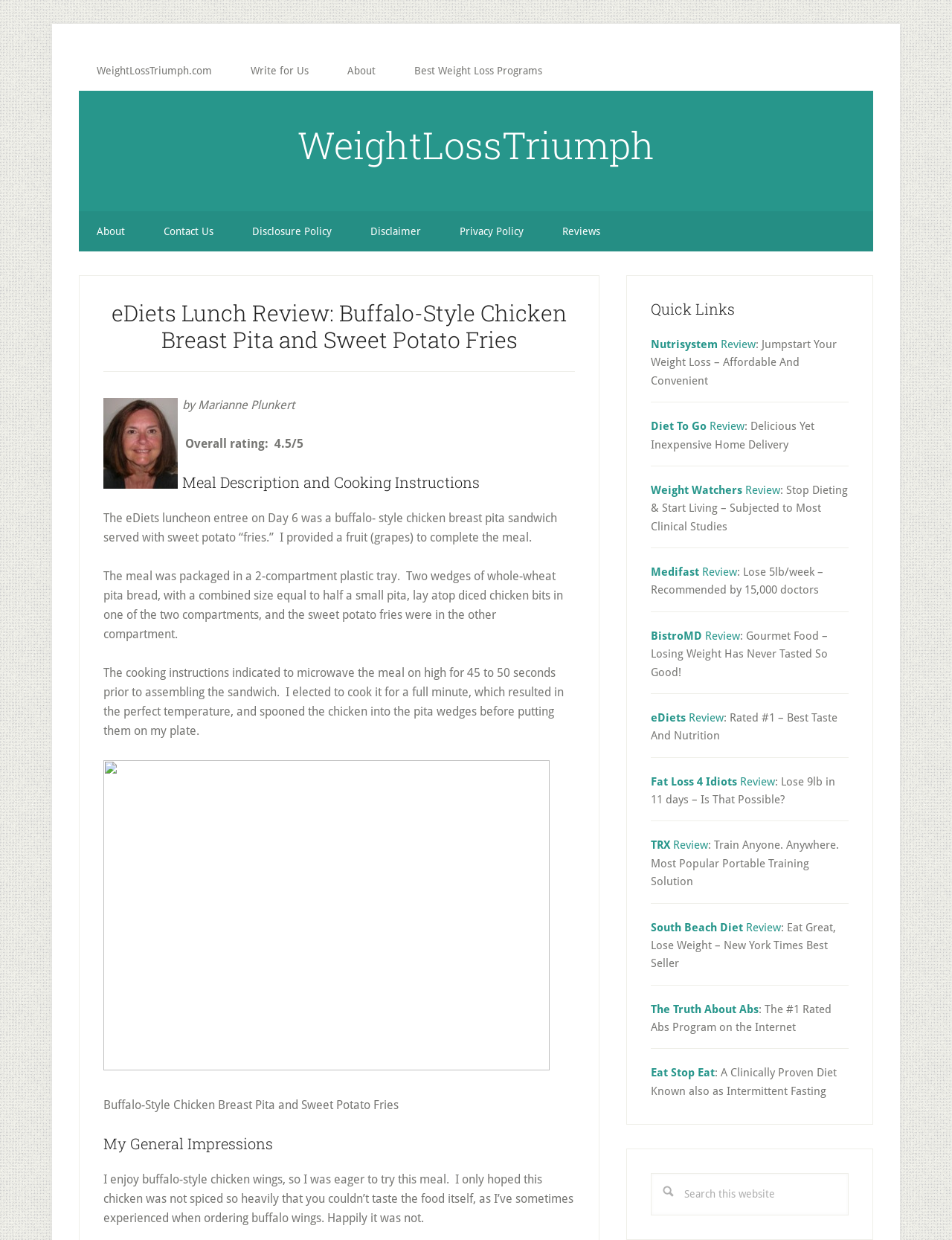What is the cooking instruction for the meal?
Refer to the image and respond with a one-word or short-phrase answer.

Microwave for 45-50 seconds